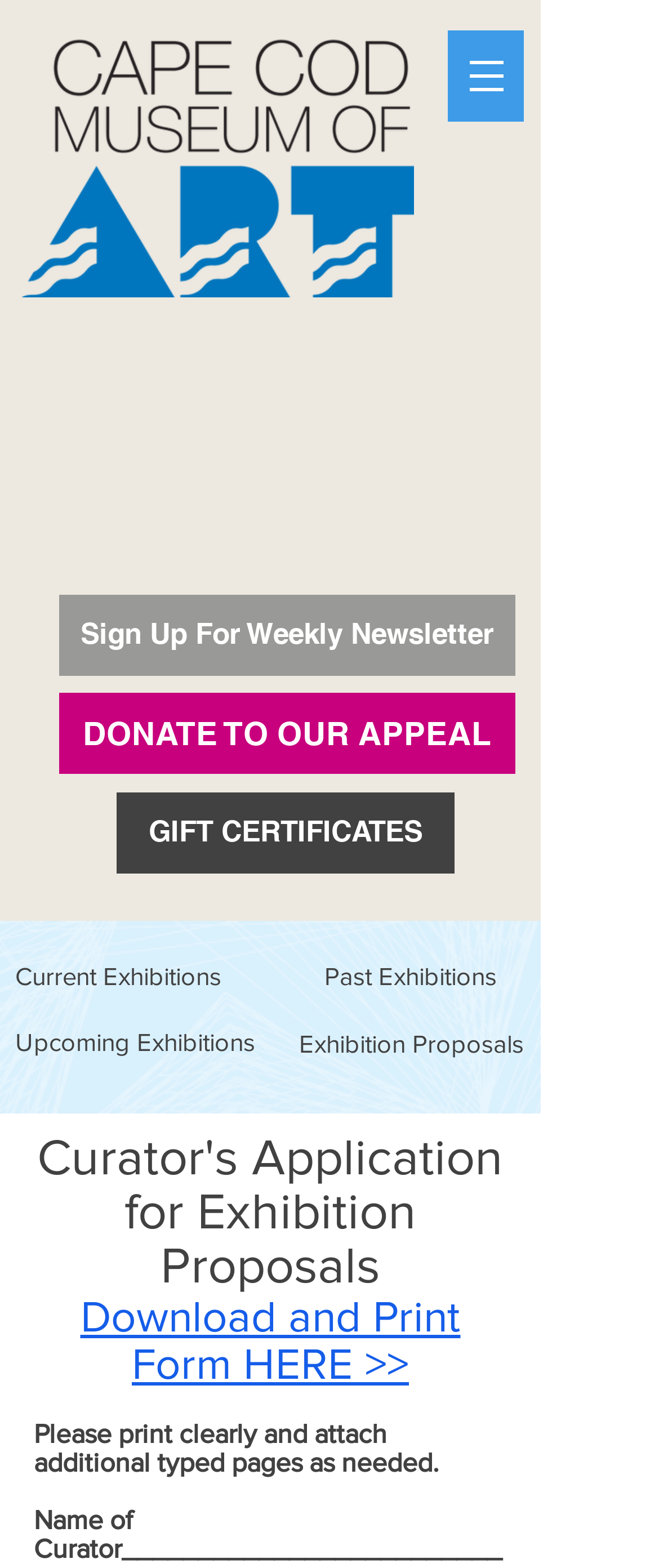Consider the image and give a detailed and elaborate answer to the question: 
How many links are there in the navigation menu?

There is only one link in the navigation menu, which is the 'Site' link located at the top right corner of the webpage.